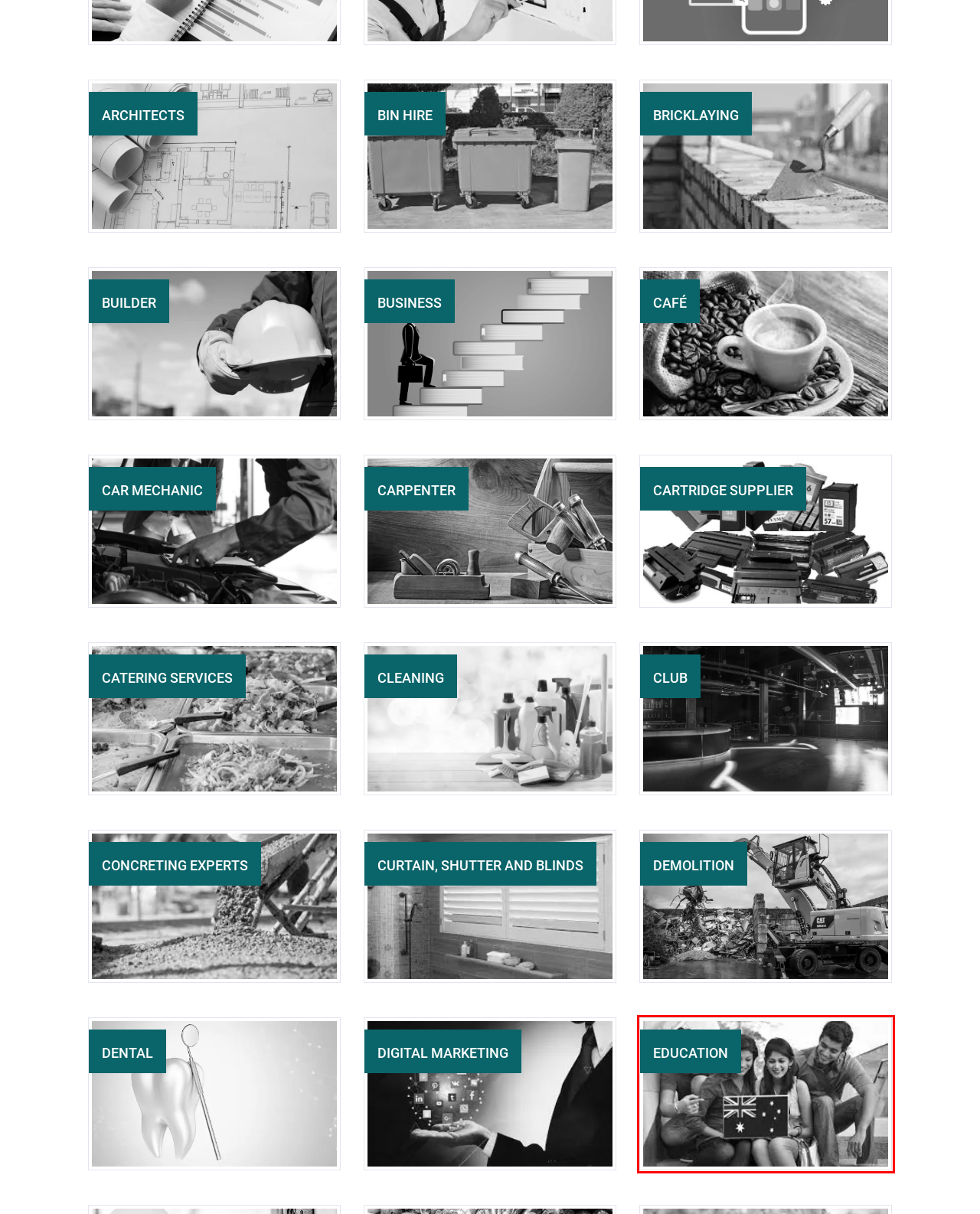Given a webpage screenshot with a UI element marked by a red bounding box, choose the description that best corresponds to the new webpage that will appear after clicking the element. The candidates are:
A. Café Archives  - Australia Business Listing
B. Car Mechanic Service Listing Archives  - Australia Business Listing
C. education Archives  - Australia Business Listing
D. Dental Archives  - Australia Business Listing
E. Demolition Archives  - Australia Business Listing
F. Business Listing Website Archives  - Australia Business Listing
G. Bricklaying Archives  - Australia Business Listing
H. Concreting Experts Archives  - Australia Business Listing

C